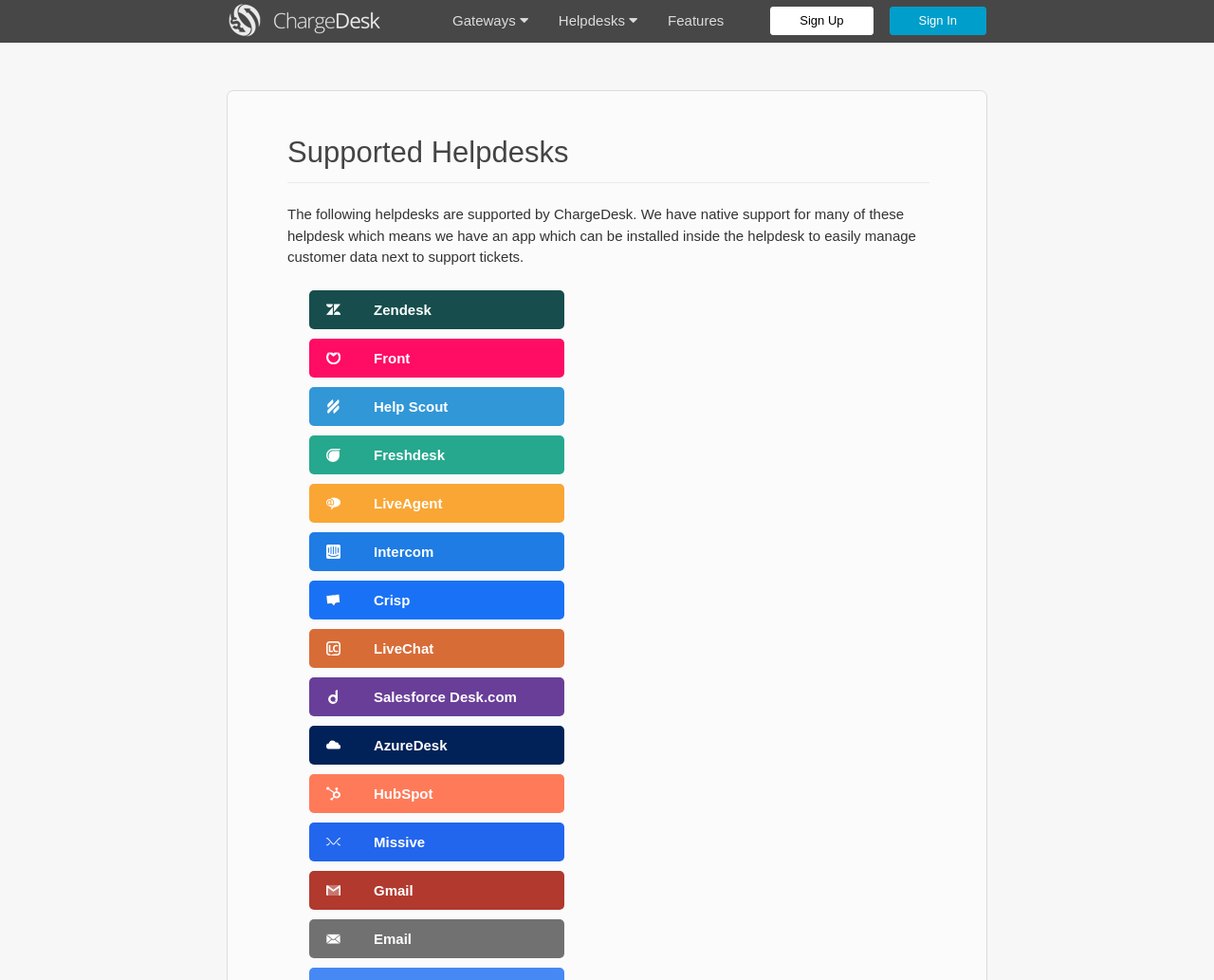Explain the webpage in detail.

The webpage is about ChargeDesk, a billing support service. At the top, there are three links: "Sign In" and "Sign Up" on the right, and a blank link on the left. Below these links, there are four more links: "Features", "Helpdesks", "Gateways", and another blank link.

The main content of the page is divided into two sections. The first section has a heading "Supported Helpdesks" and a paragraph of text explaining that ChargeDesk has native support for many helpdesks, which means they have an app that can be installed inside the helpdesk to easily manage customer data next to support tickets.

Below this text, there is a list of 14 helpdesks that are supported by ChargeDesk, including Zendesk, Front, Help Scout, Freshdesk, and others. These links are arranged vertically, one below the other, and are aligned to the left side of the page.